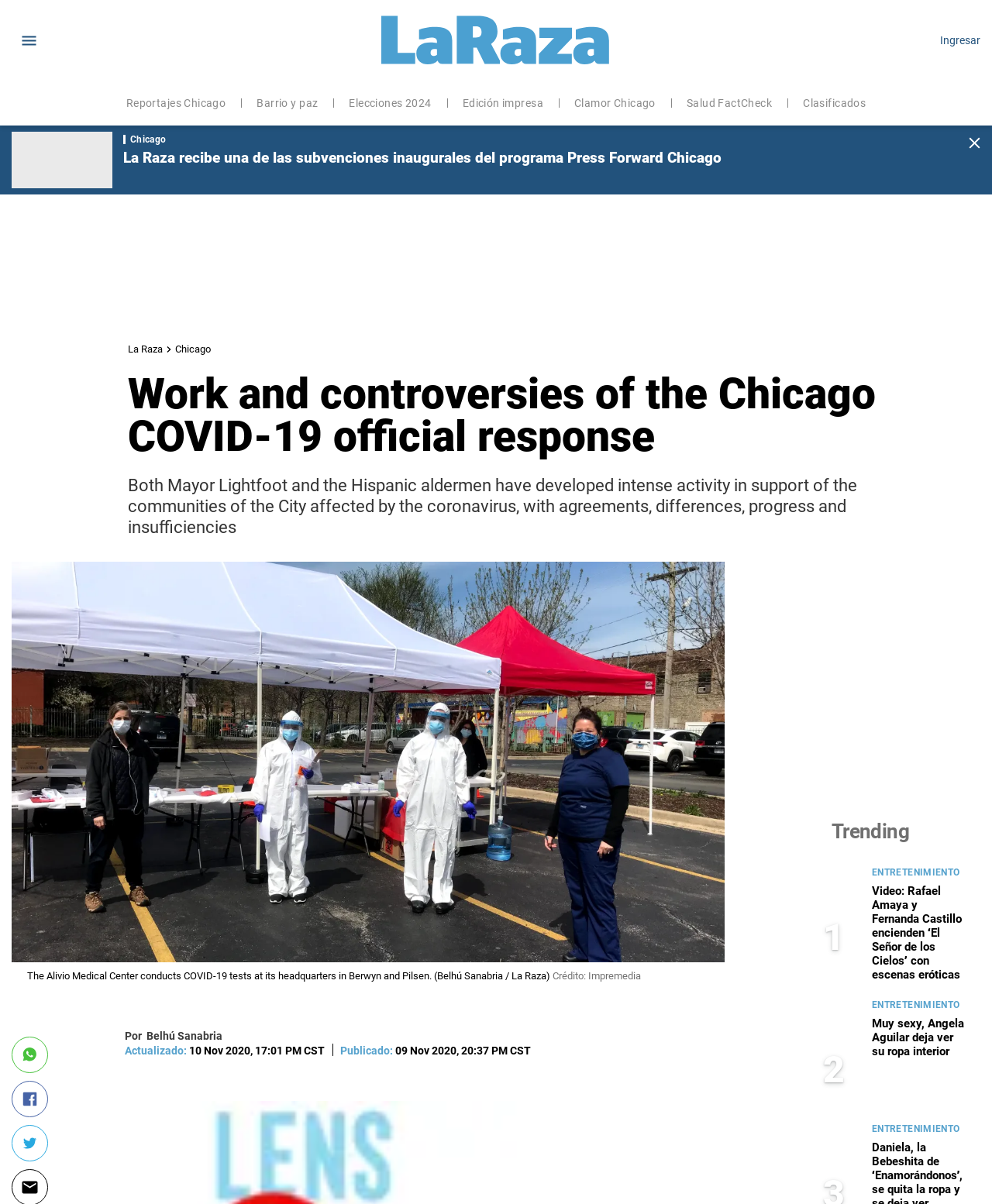Provide the bounding box for the UI element matching this description: "Ingresar".

[0.948, 0.028, 0.988, 0.039]